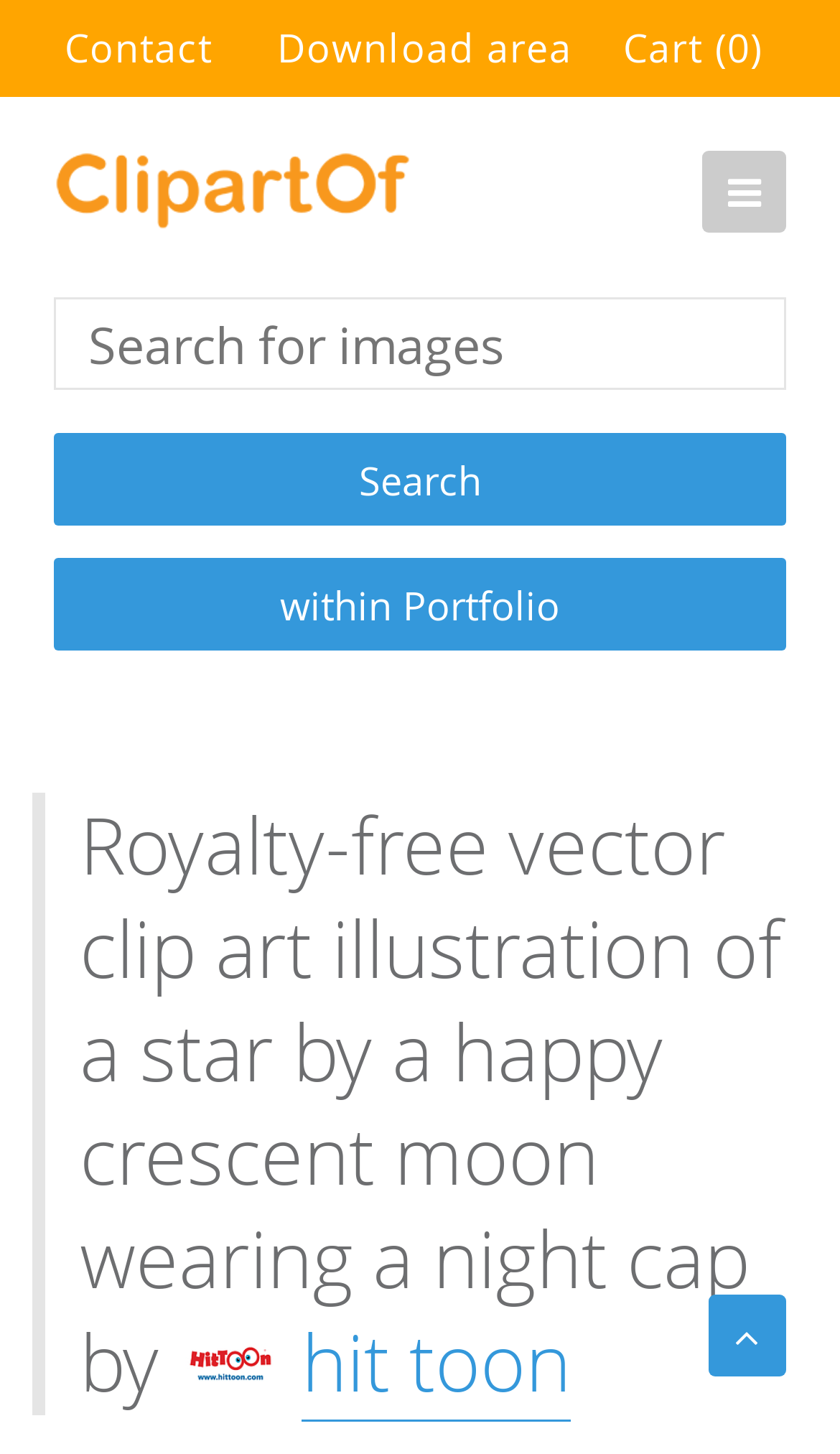Provide a single word or phrase answer to the question: 
How many items are in the cart?

0